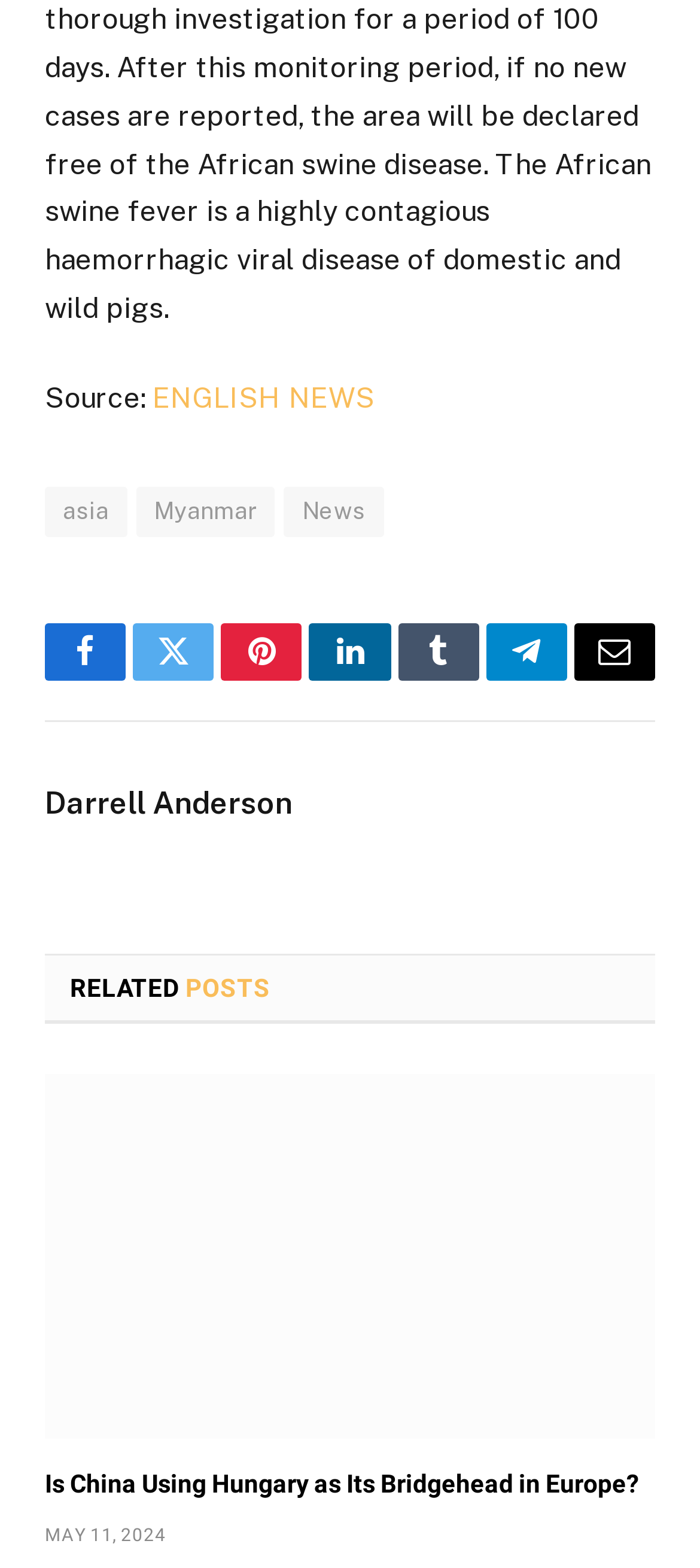Determine the bounding box coordinates of the section to be clicked to follow the instruction: "download shonen jump torrent". The coordinates should be given as four float numbers between 0 and 1, formatted as [left, top, right, bottom].

None